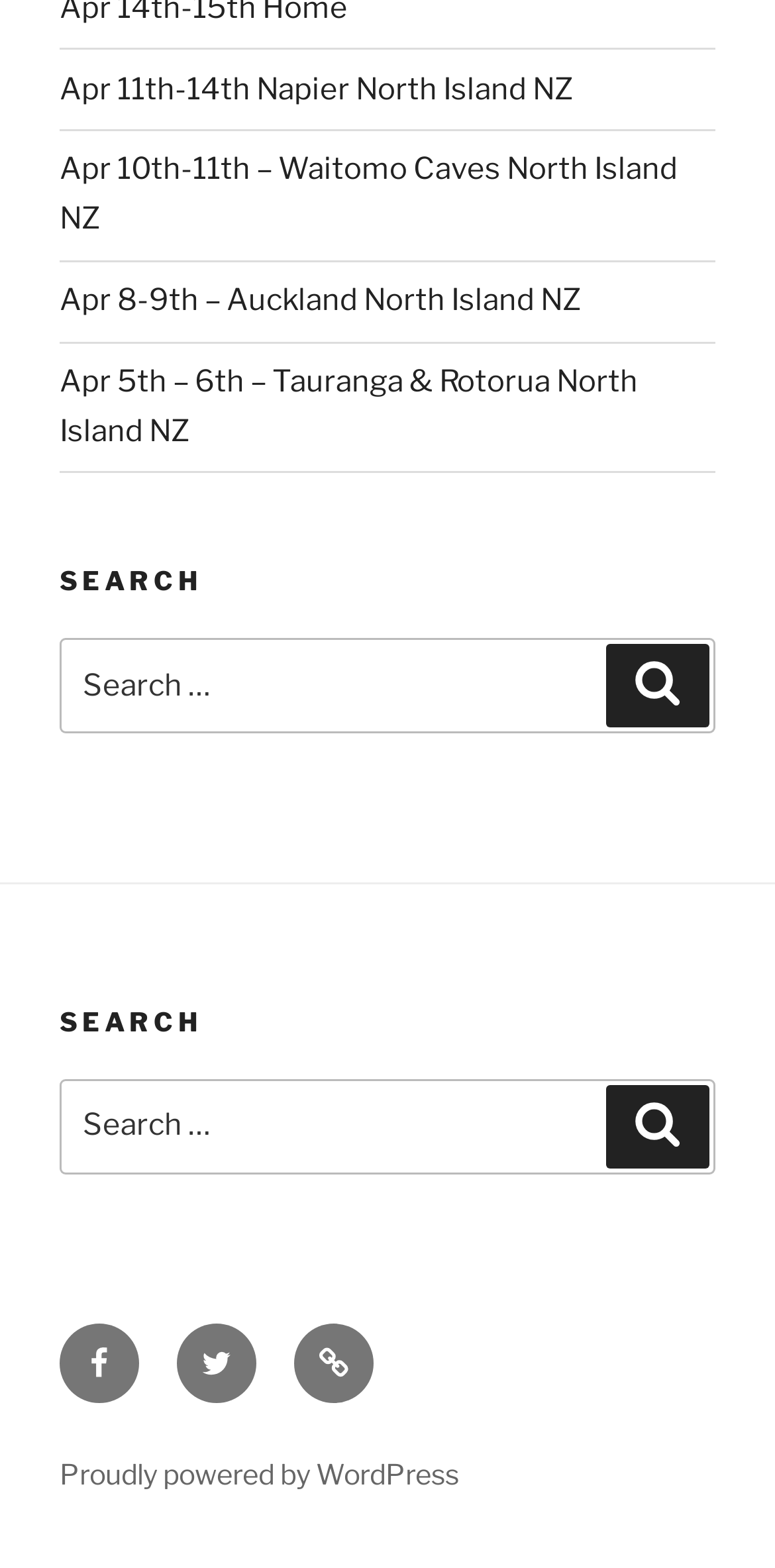Please identify the bounding box coordinates of the element's region that needs to be clicked to fulfill the following instruction: "Click on the link to Waitomo Caves North Island NZ". The bounding box coordinates should consist of four float numbers between 0 and 1, i.e., [left, top, right, bottom].

[0.077, 0.097, 0.874, 0.151]